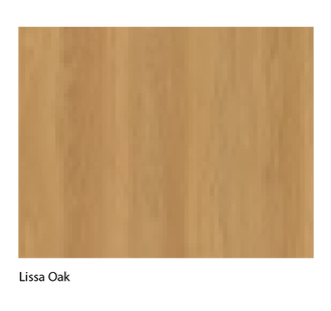Please reply with a single word or brief phrase to the question: 
What tone is emphasized in the wood grain pattern?

Honeyed